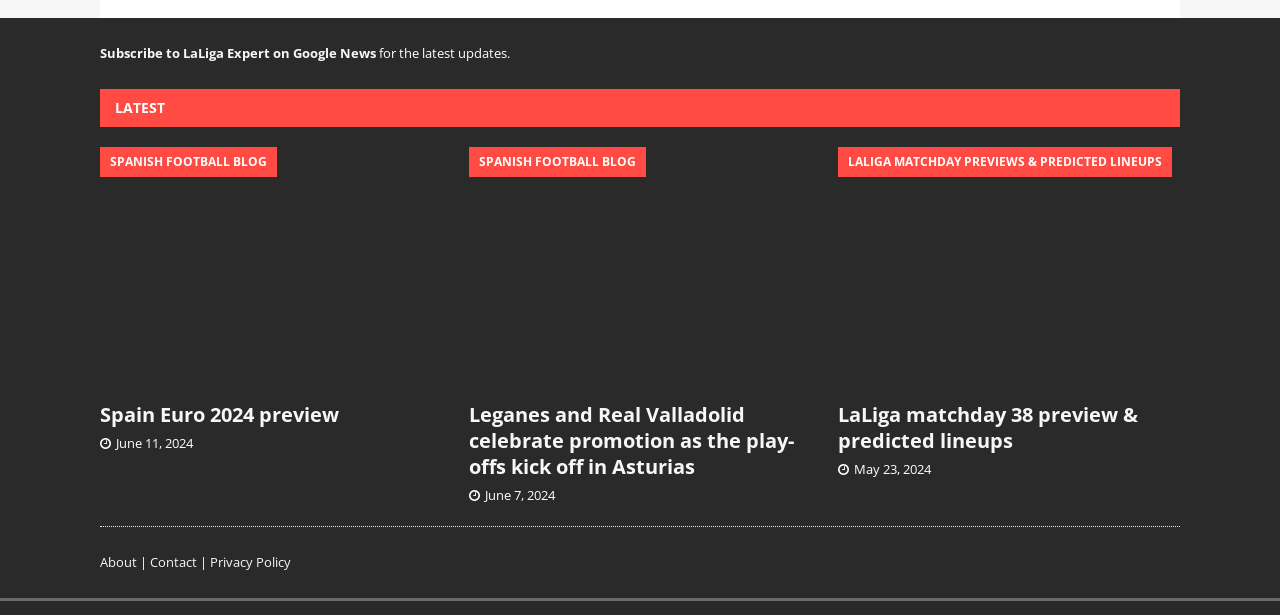Given the element description: "Privacy Policy", predict the bounding box coordinates of the UI element it refers to, using four float numbers between 0 and 1, i.e., [left, top, right, bottom].

[0.156, 0.859, 0.219, 0.884]